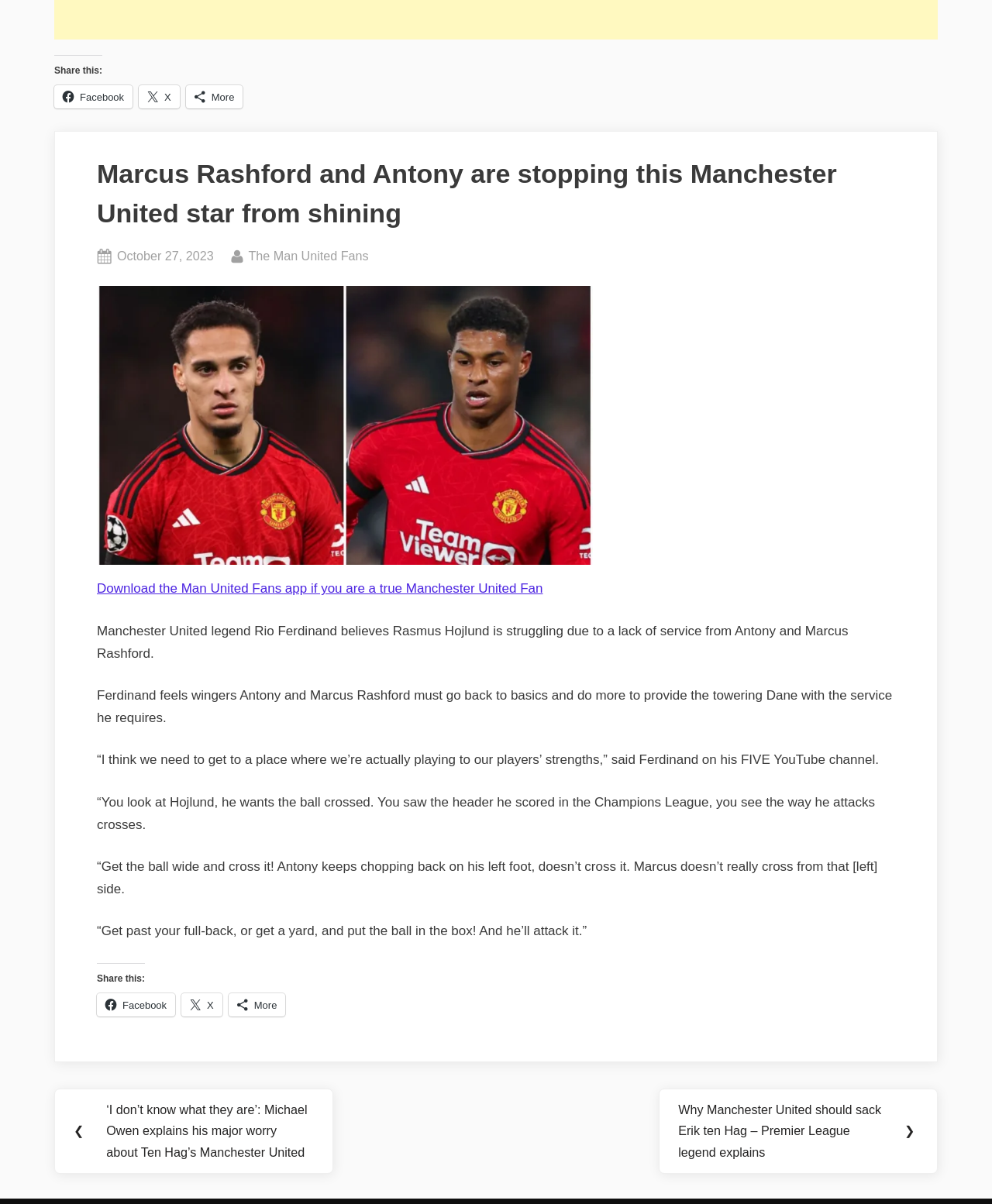Show the bounding box coordinates for the HTML element described as: "By The Man United Fans".

[0.25, 0.204, 0.372, 0.222]